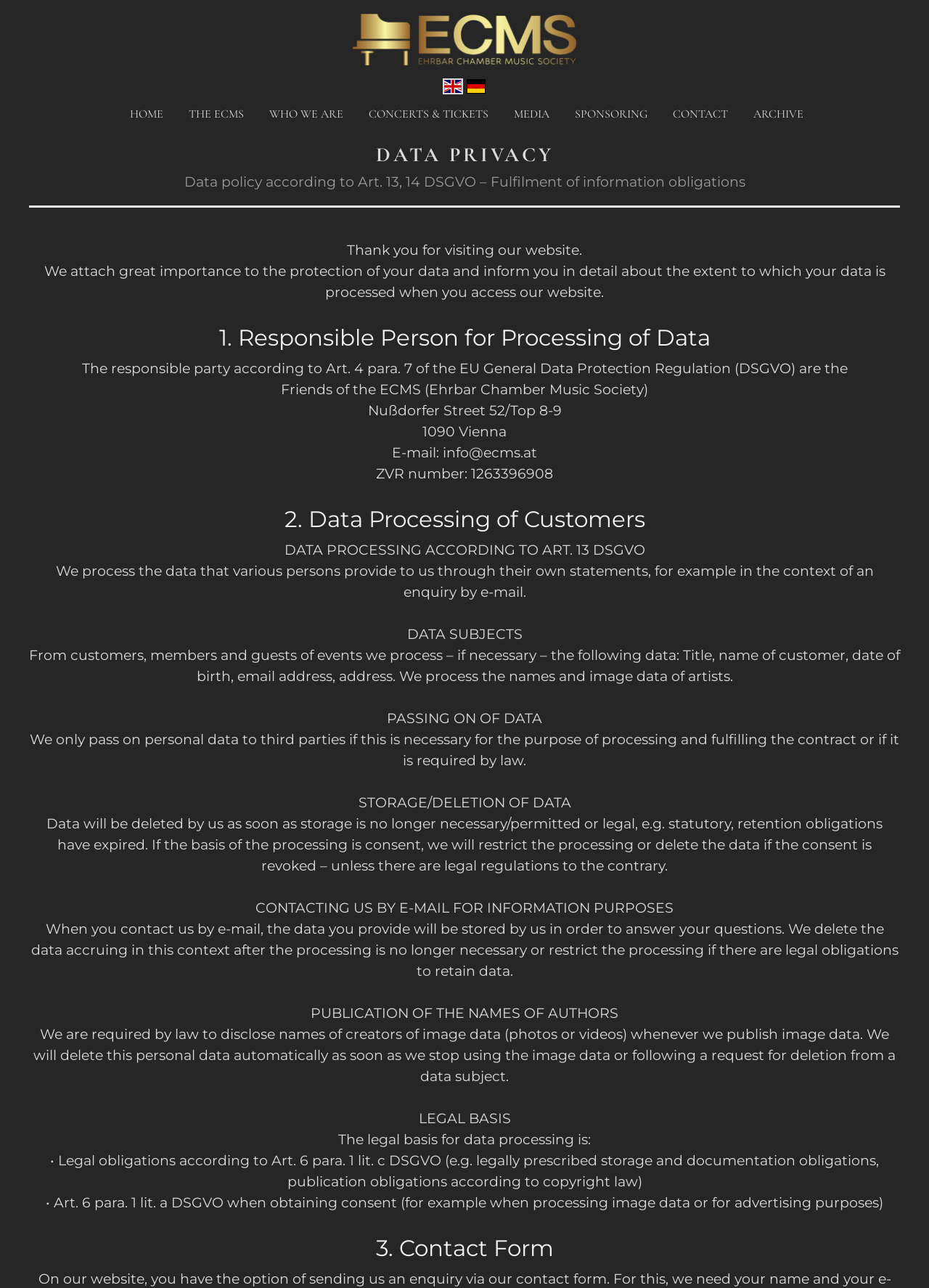What is the address of the responsible party?
Answer the question with a single word or phrase derived from the image.

Nußdorfer Street 52/Top 8-9, 1090 Vienna